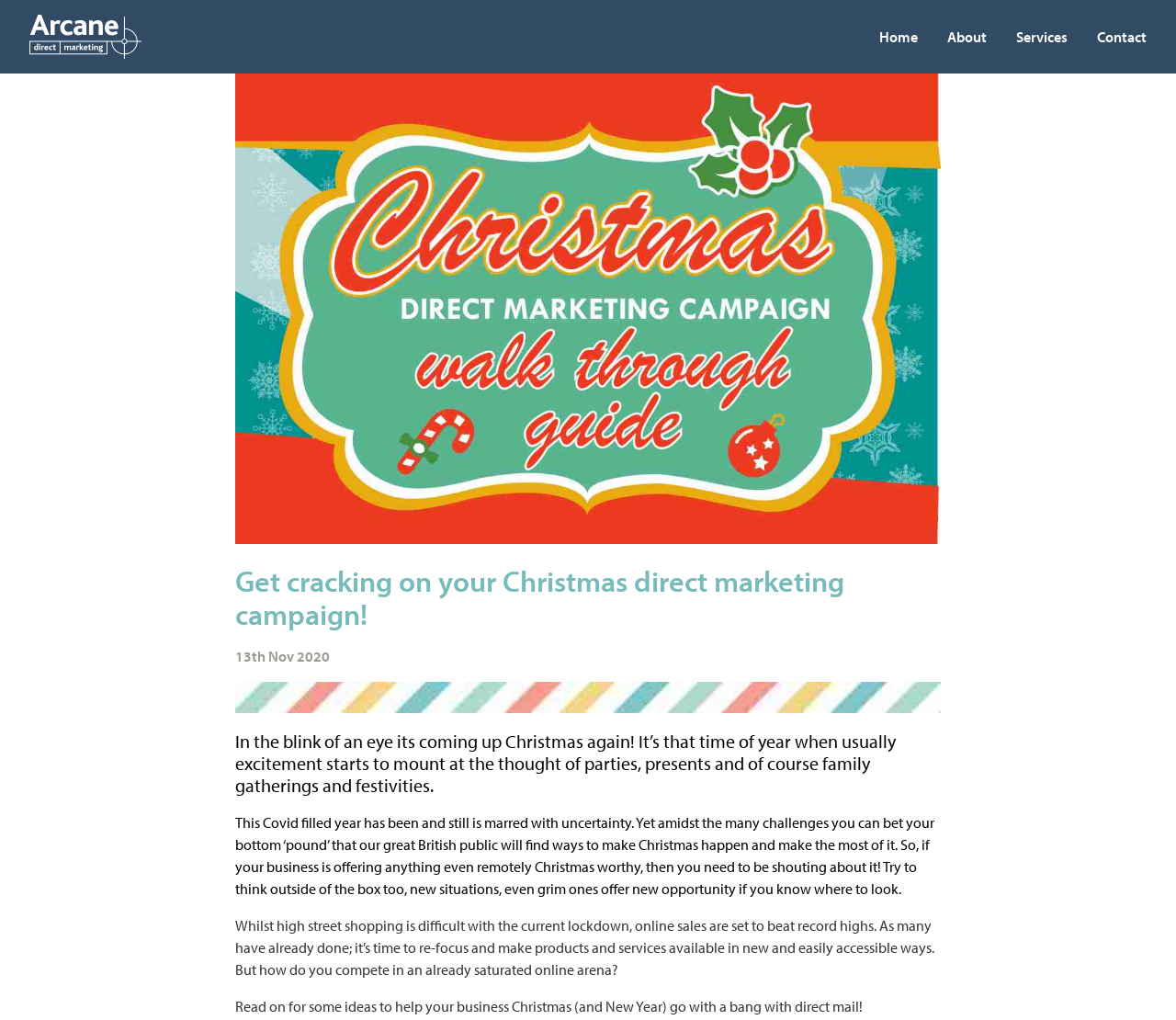Determine the main heading text of the webpage.

Get cracking on your Christmas direct marketing campaign!